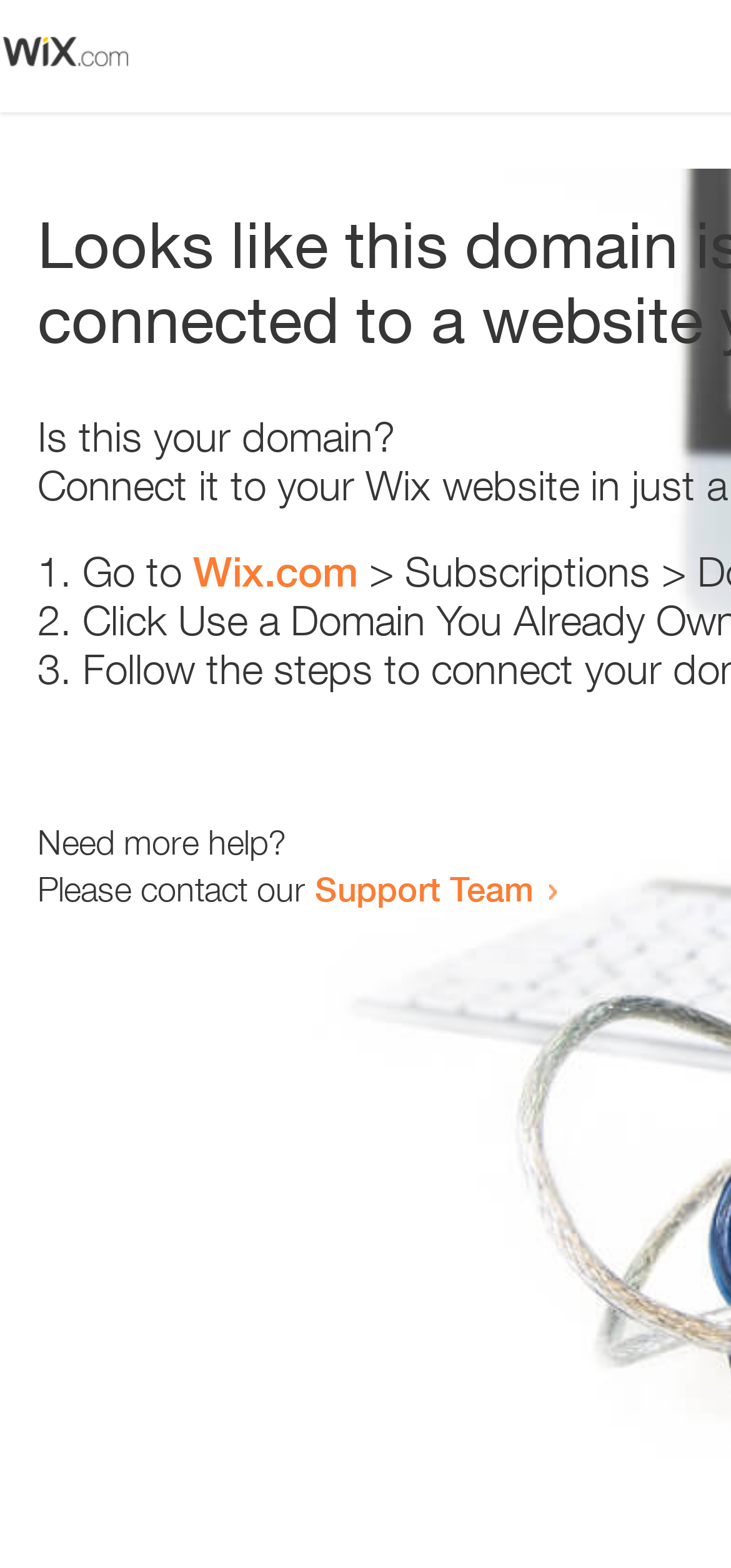Please provide a short answer using a single word or phrase for the question:
What is the tone of the webpage?

Helpful